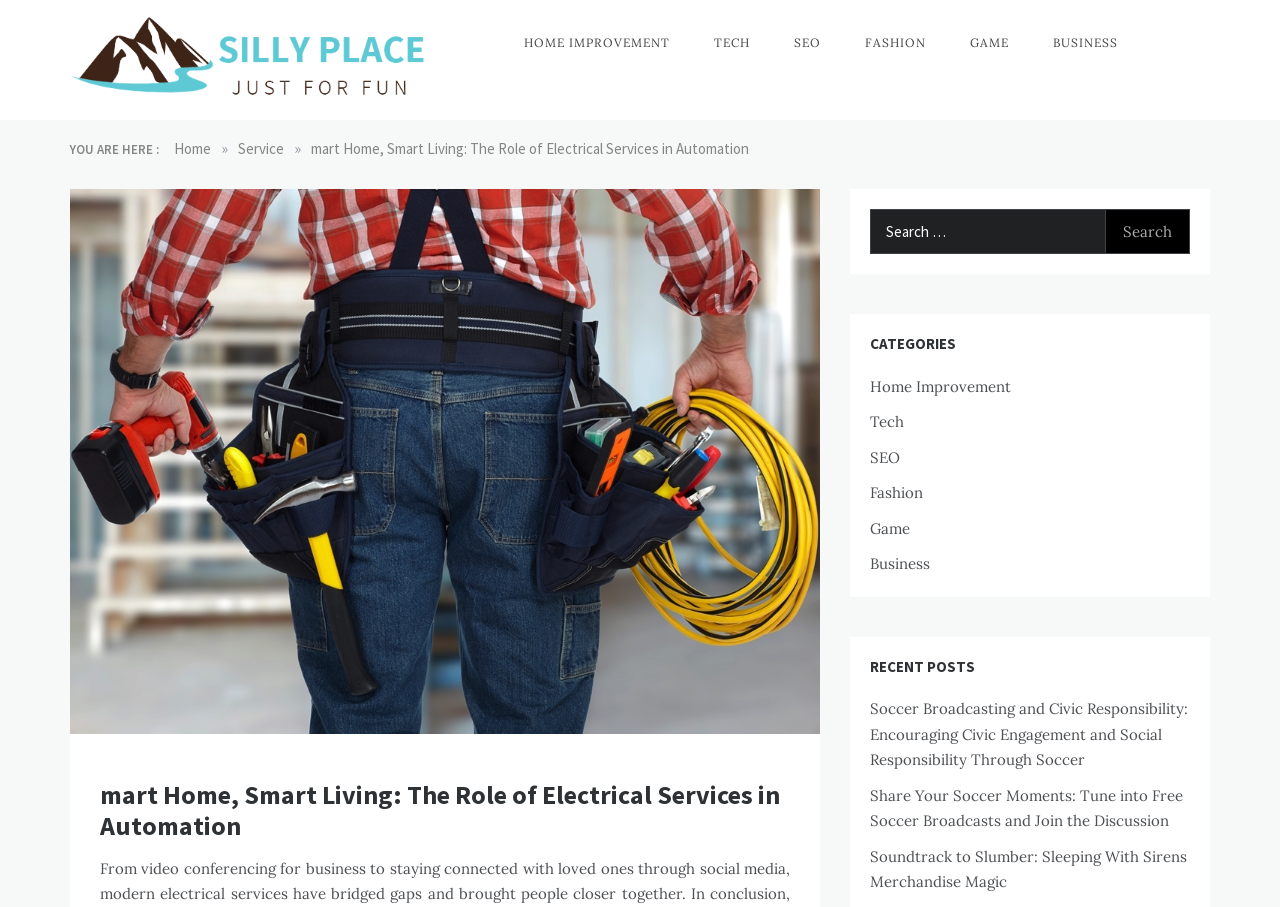What is the purpose of the search box?
Please answer the question with as much detail and depth as you can.

The search box is located on the right side of the webpage, and it is labeled as 'Search for:', indicating that it is used to search for content on the website.